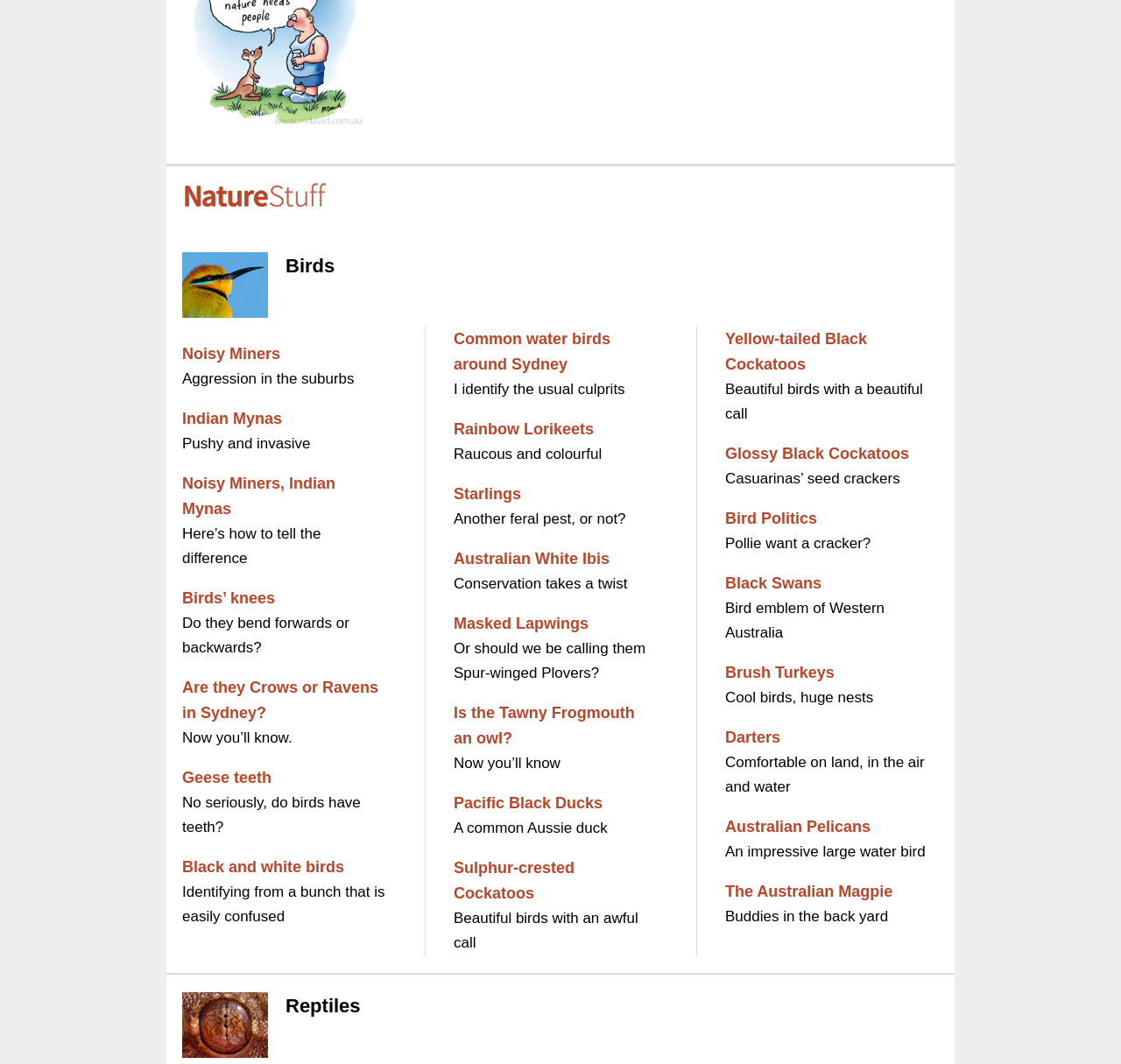Locate the bounding box coordinates of the clickable region necessary to complete the following instruction: "Read about Aggression in the suburbs". Provide the coordinates in the format of four float numbers between 0 and 1, i.e., [left, top, right, bottom].

[0.162, 0.348, 0.316, 0.363]